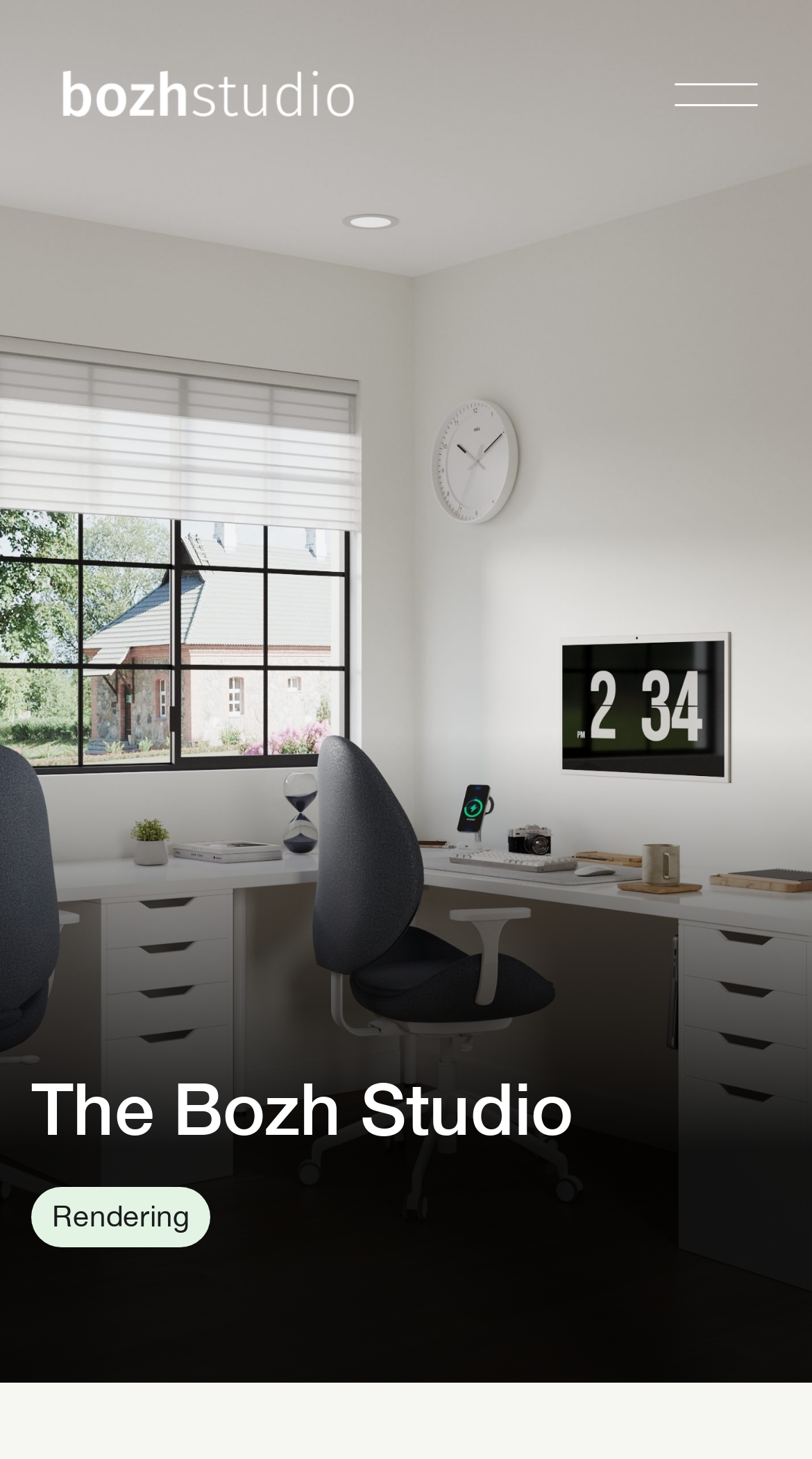Determine the bounding box coordinates for the HTML element described here: "San Francisco".

[0.256, 0.754, 0.474, 0.794]